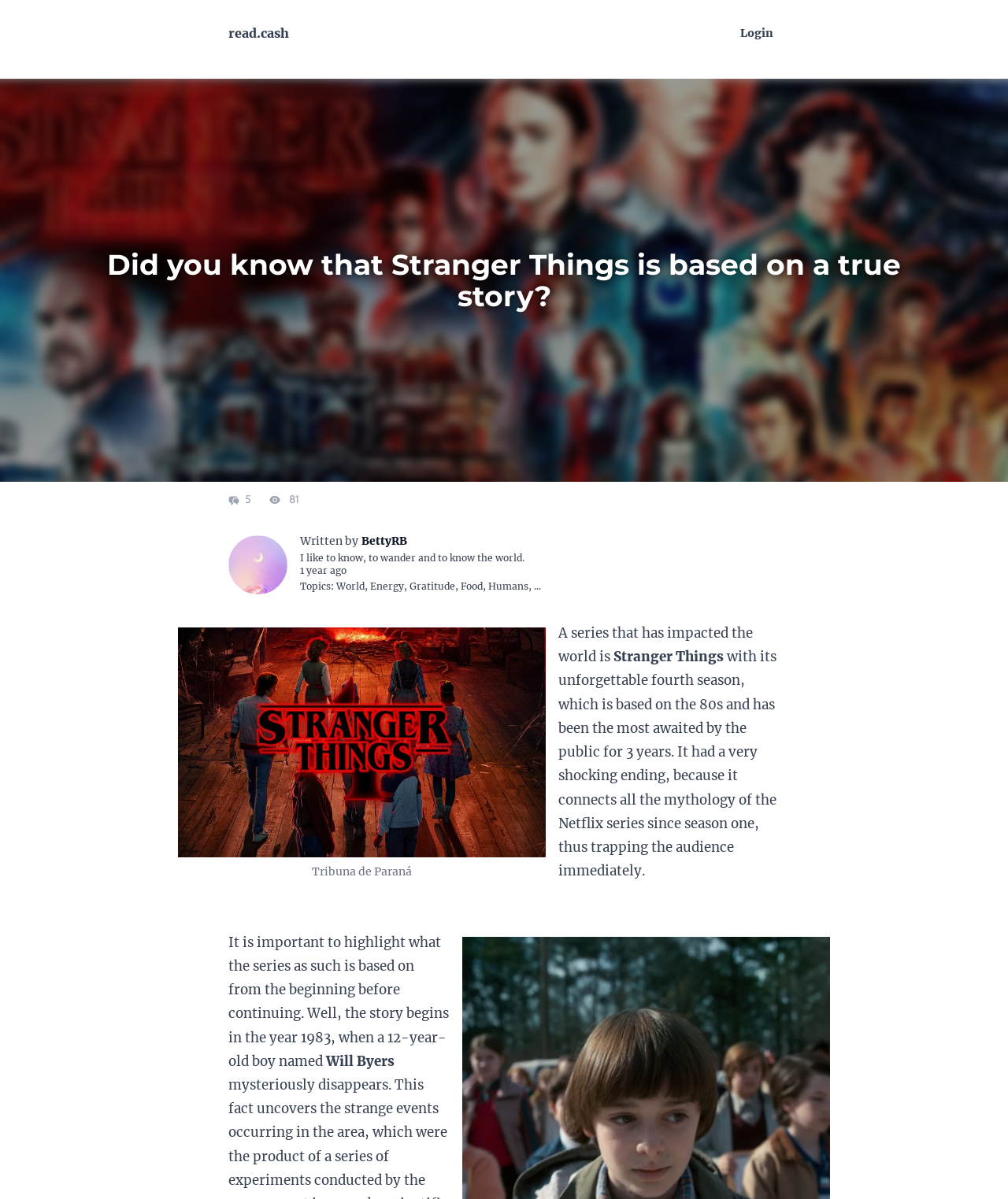Elaborate on the information and visuals displayed on the webpage.

The webpage appears to be an article or blog post on the website read.cash. At the top, there is a link to the website's homepage, "read.cash", and a link to "Login" on the right side. 

Below these links, there is a heading that reads, "Did you know that Stranger Things is based on a true story?" This heading is centered near the top of the page.

Underneath the heading, there is an article or submission with various elements. On the left side, there is a link with the number "5" and an accompanying image. Next to it, there is a generic element displaying the number of people who saw the article or submission, along with another image. The actual number "81" is displayed to the right of these elements.

Below these elements, there is an avatar image for the author, "BettyRB", along with the text "Written by" and a link to the author's profile. The author's description, "I like to know, to wander and to know the world," is displayed underneath.

The article's metadata is shown, including the date "2022-07-05 00:47:38", which is described as "1 year ago". The topics of the article, "World", "Energy", "Gratitude", "Food", "Humans", are listed below, with each topic being a clickable link.

On the right side of the page, there is a large figure with a caption from "Tribuna de Paraná". The caption is not directly related to the article's content.

The main content of the article begins below the figure, discussing the Netflix series "Stranger Things" and its fourth season. The text explains that the series is based on true events and provides some background information on the show's storyline.